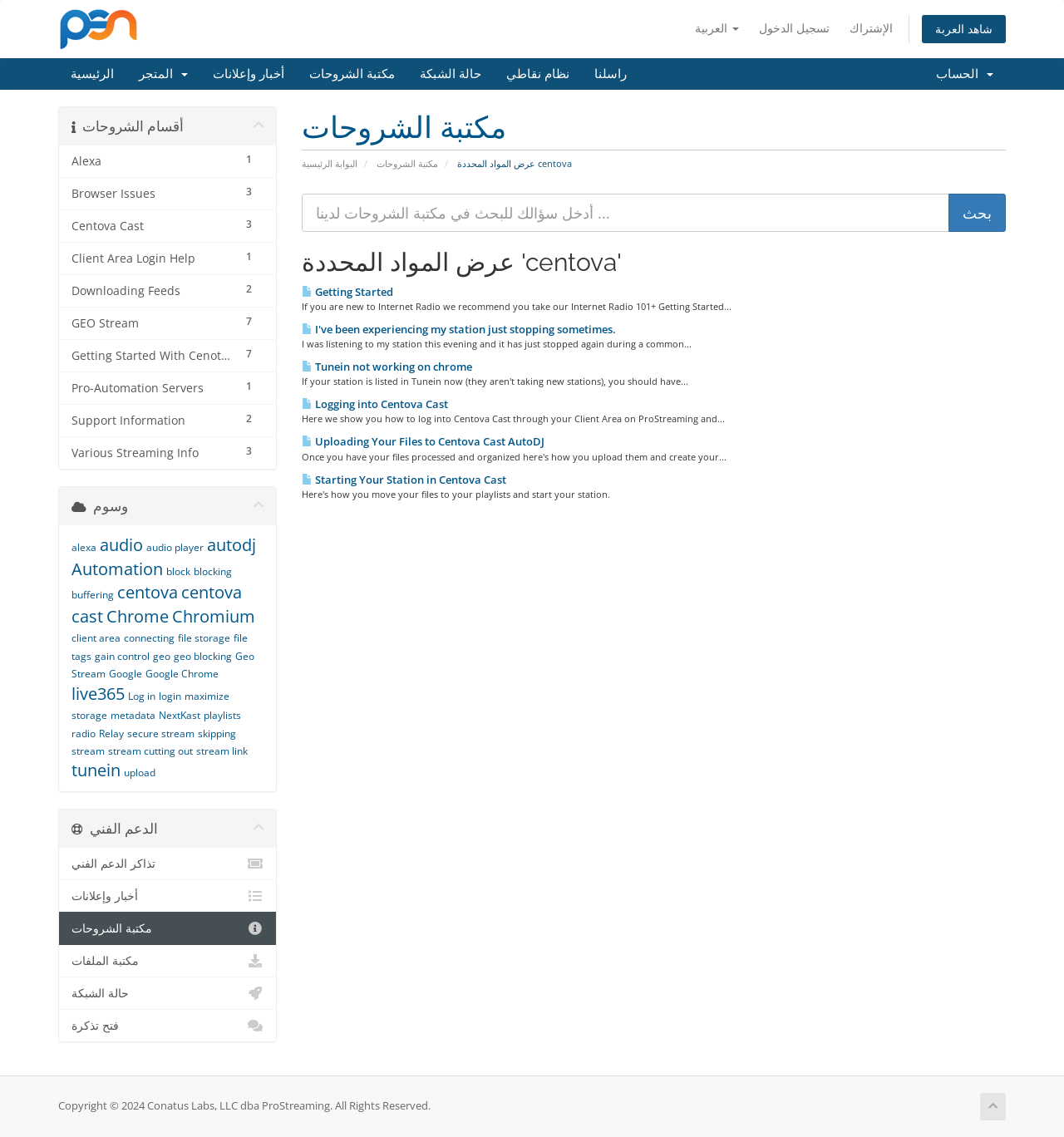Can you pinpoint the bounding box coordinates for the clickable element required for this instruction: "View Getting Started guide"? The coordinates should be four float numbers between 0 and 1, i.e., [left, top, right, bottom].

[0.283, 0.25, 0.369, 0.263]